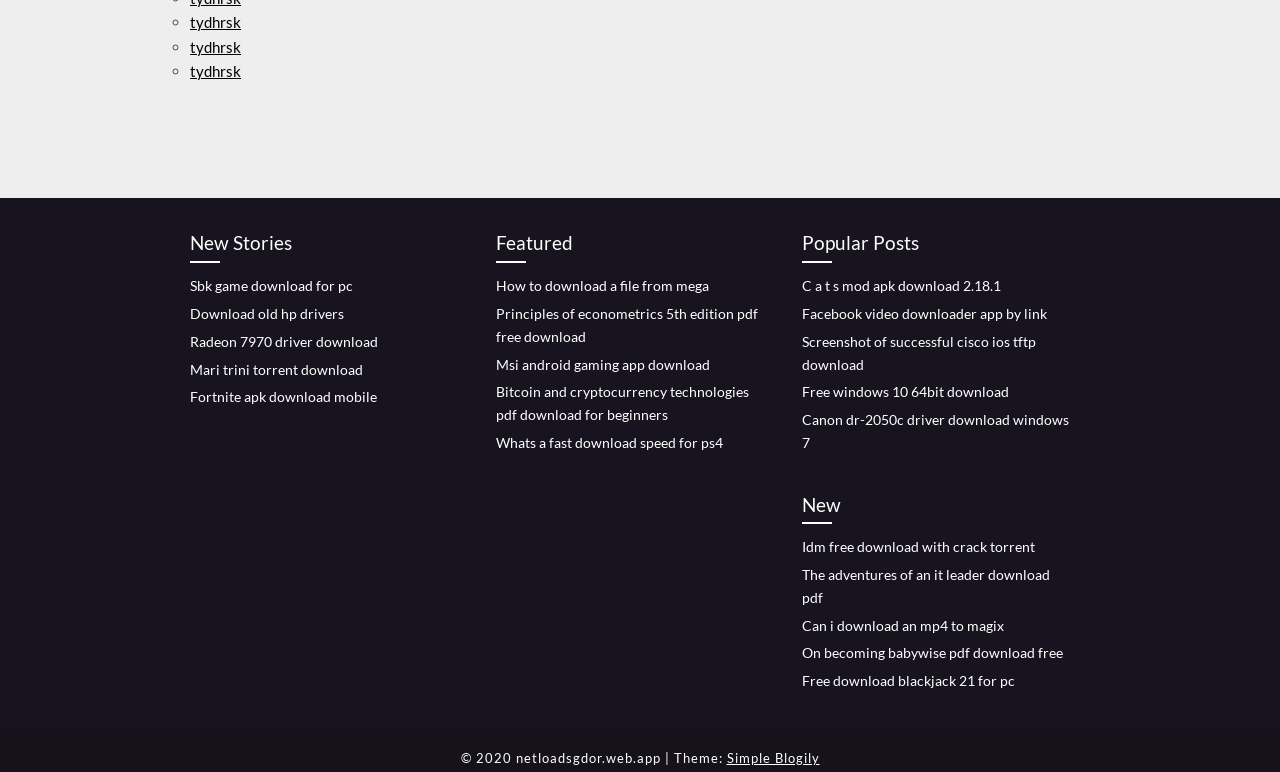What is the copyright year of the website?
Using the image, respond with a single word or phrase.

2020